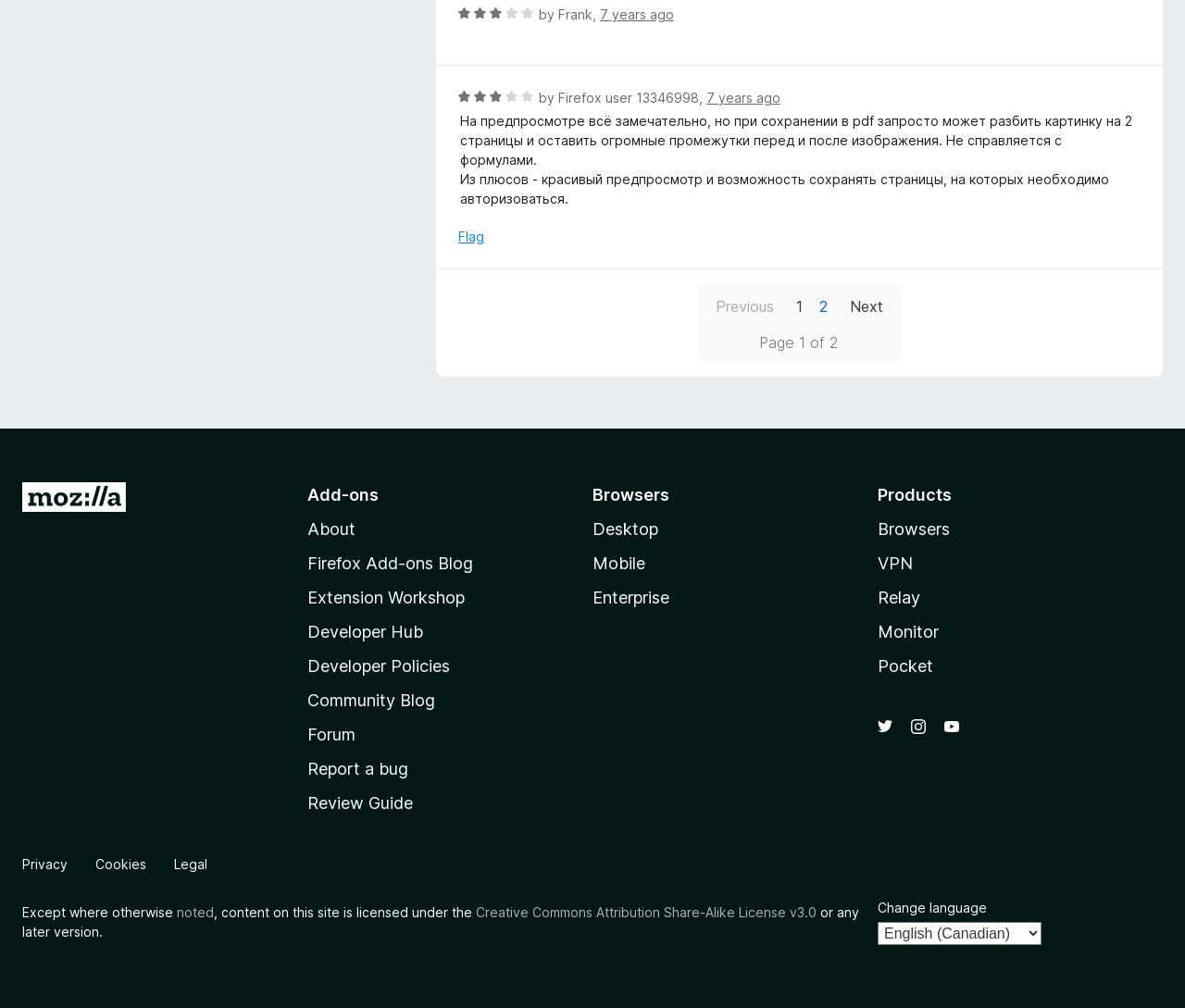Extract the bounding box coordinates of the UI element described by: "parent_node: Search for: name="s"". The coordinates should include four float numbers ranging from 0 to 1, e.g., [left, top, right, bottom].

None